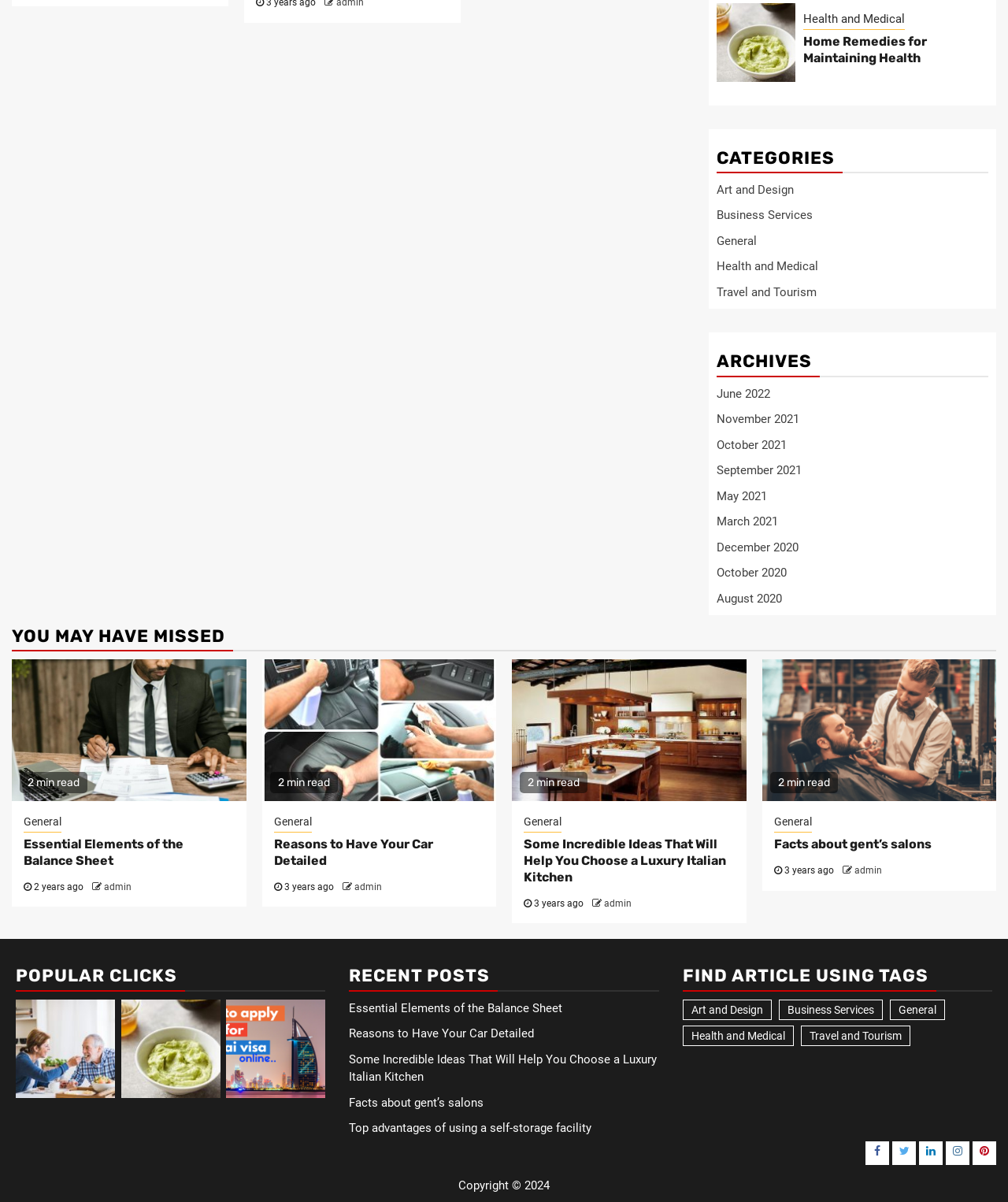Determine the bounding box coordinates of the element's region needed to click to follow the instruction: "Read 'Essential Elements of the Balance Sheet'". Provide these coordinates as four float numbers between 0 and 1, formatted as [left, top, right, bottom].

[0.012, 0.549, 0.244, 0.667]